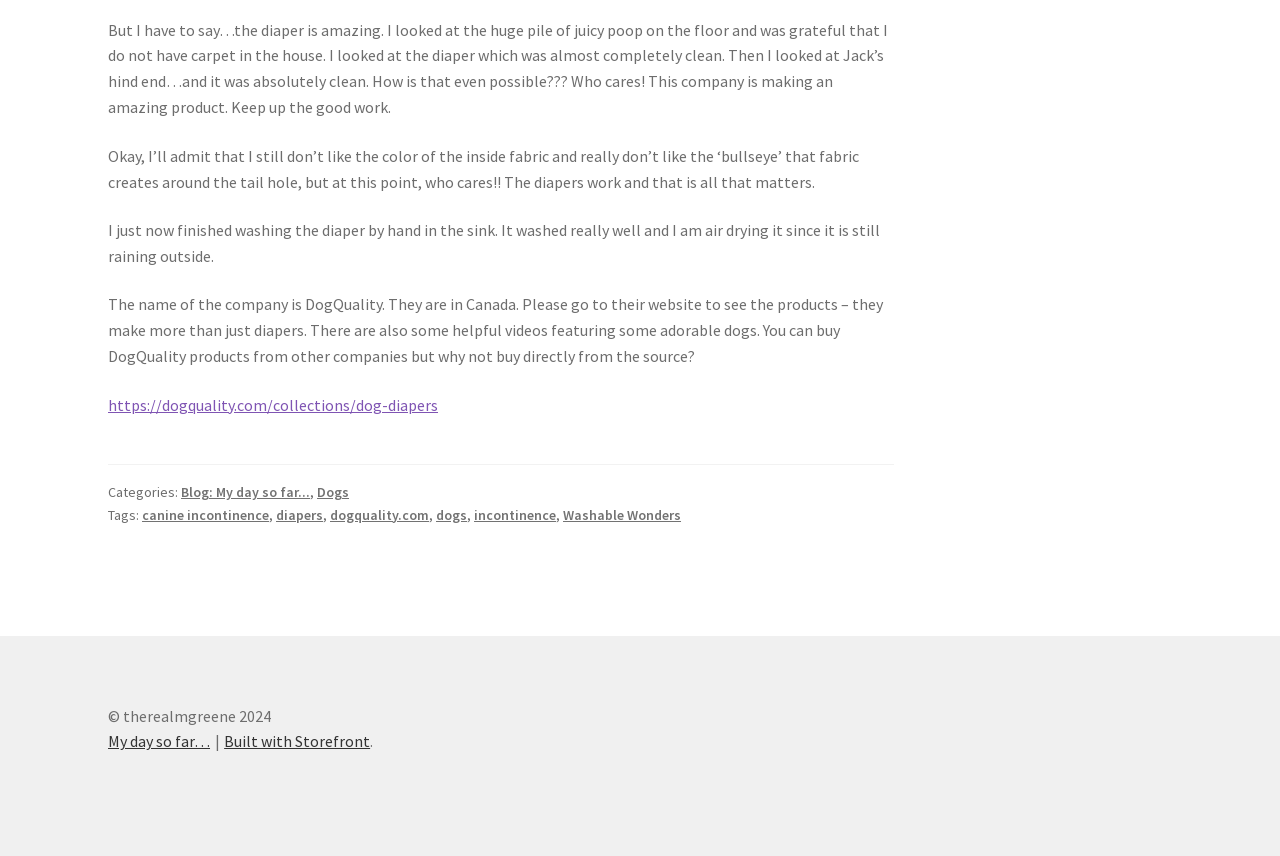Please identify the bounding box coordinates of the element's region that needs to be clicked to fulfill the following instruction: "Read the blog post 'My day so far…' again". The bounding box coordinates should consist of four float numbers between 0 and 1, i.e., [left, top, right, bottom].

[0.084, 0.854, 0.164, 0.878]